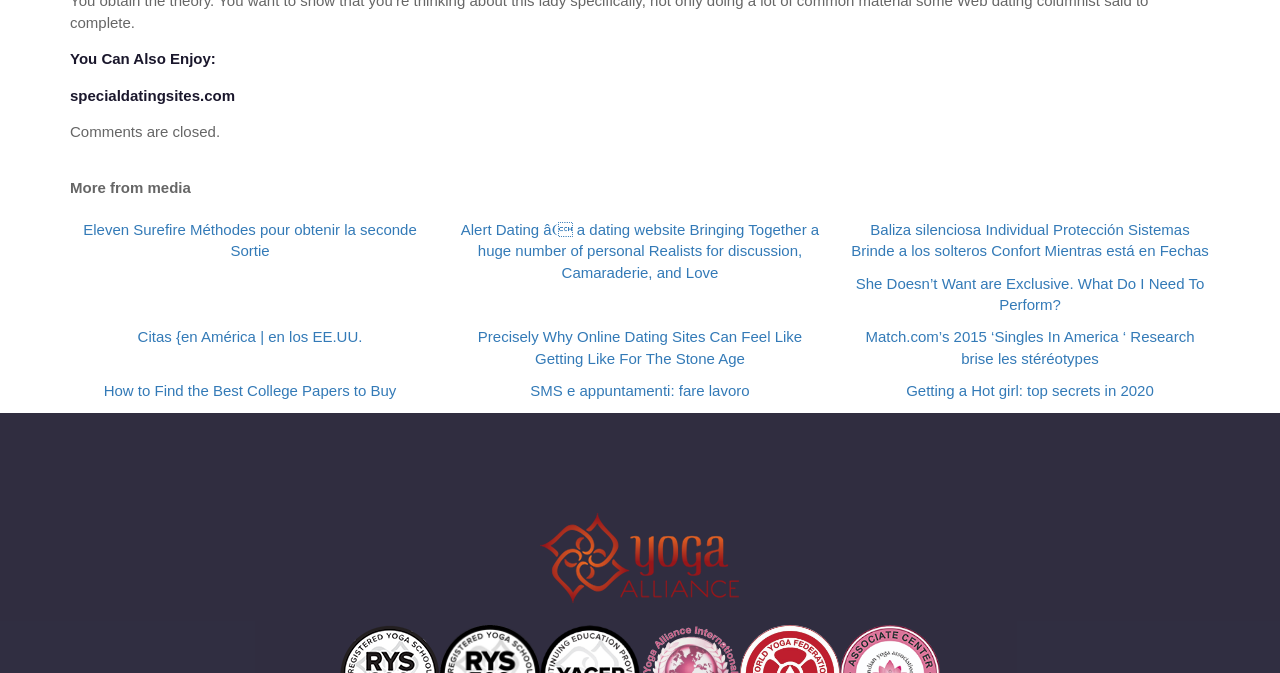Pinpoint the bounding box coordinates of the clickable area needed to execute the instruction: "Click on 'specialdatingsites.com'". The coordinates should be specified as four float numbers between 0 and 1, i.e., [left, top, right, bottom].

[0.055, 0.129, 0.184, 0.154]